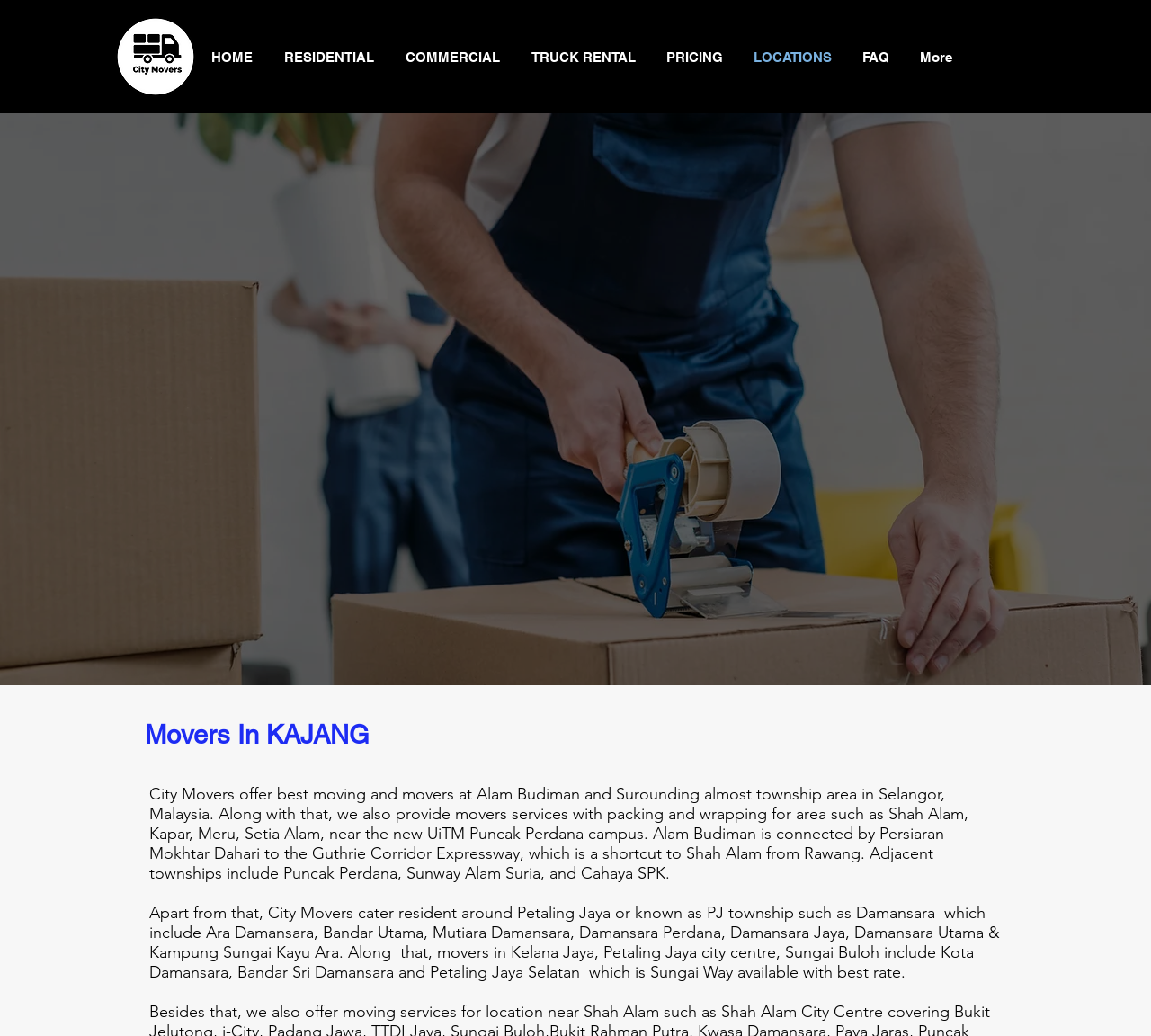Reply to the question below using a single word or brief phrase:
What areas do City Movers provide services to?

Alam Budiman, Shah Alam, Kapar, Meru, Setia Alam